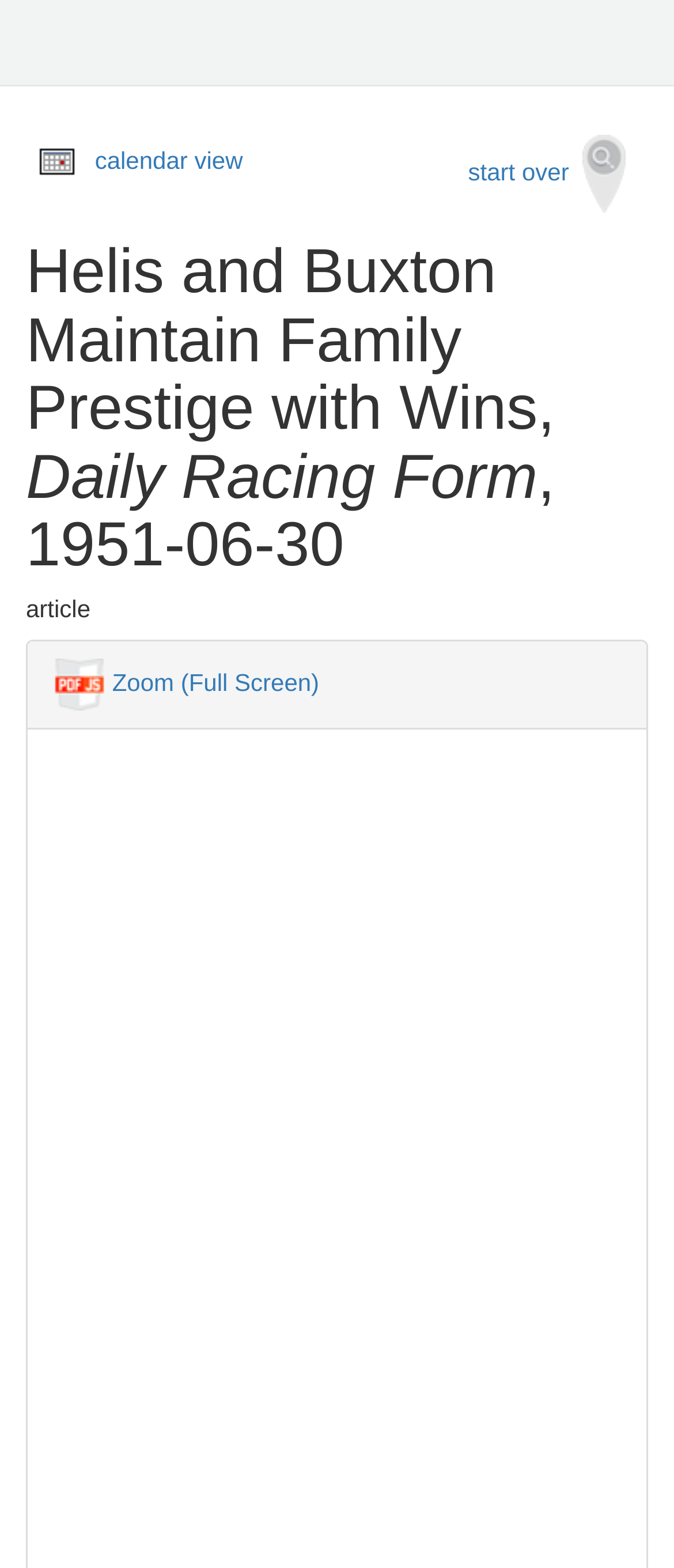Provide a short answer using a single word or phrase for the following question: 
What is the type of content on this webpage?

Article